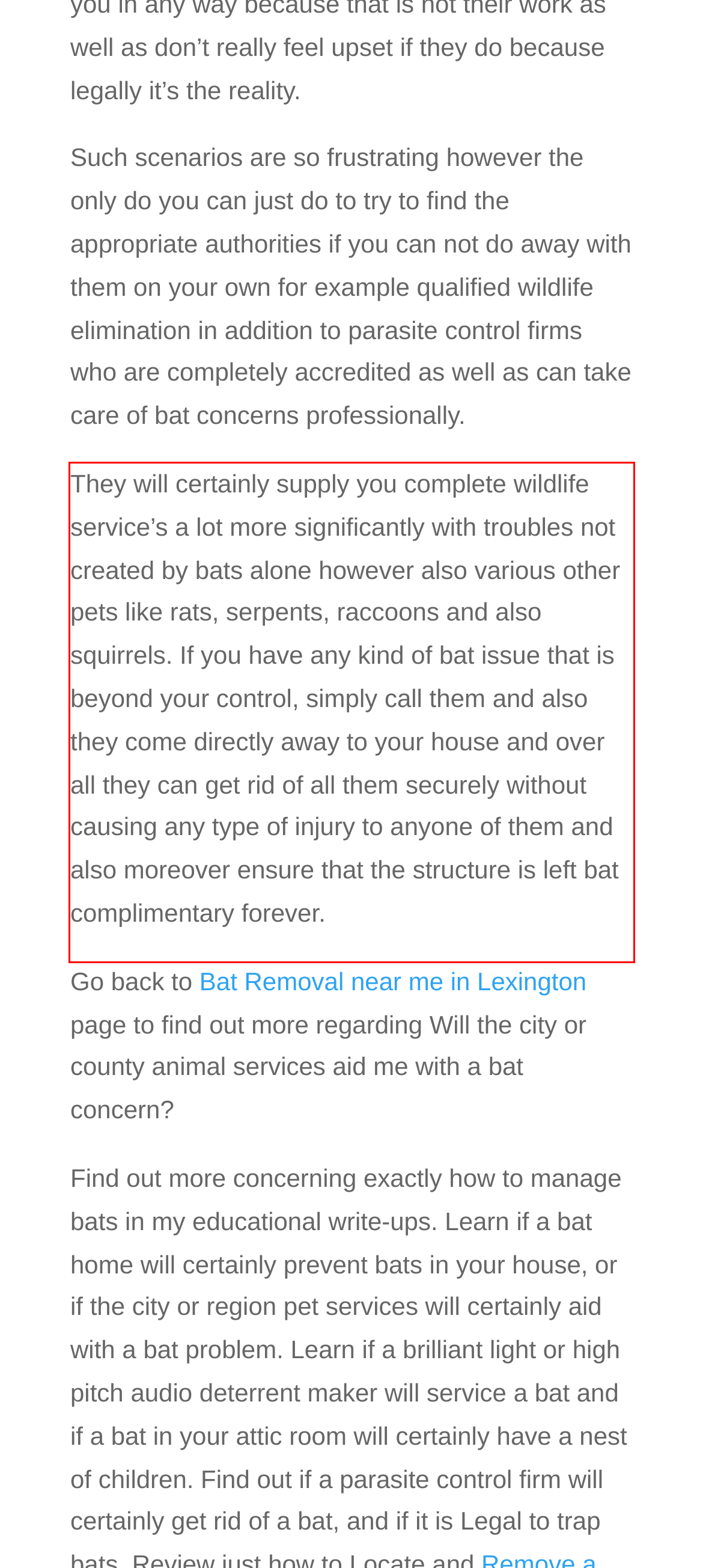Given a screenshot of a webpage, identify the red bounding box and perform OCR to recognize the text within that box.

They will certainly supply you complete wildlife service’s a lot more significantly with troubles not created by bats alone however also various other pets like rats, serpents, raccoons and also squirrels. If you have any kind of bat issue that is beyond your control, simply call them and also they come directly away to your house and over all they can get rid of all them securely without causing any type of injury to anyone of them and also moreover ensure that the structure is left bat complimentary forever.